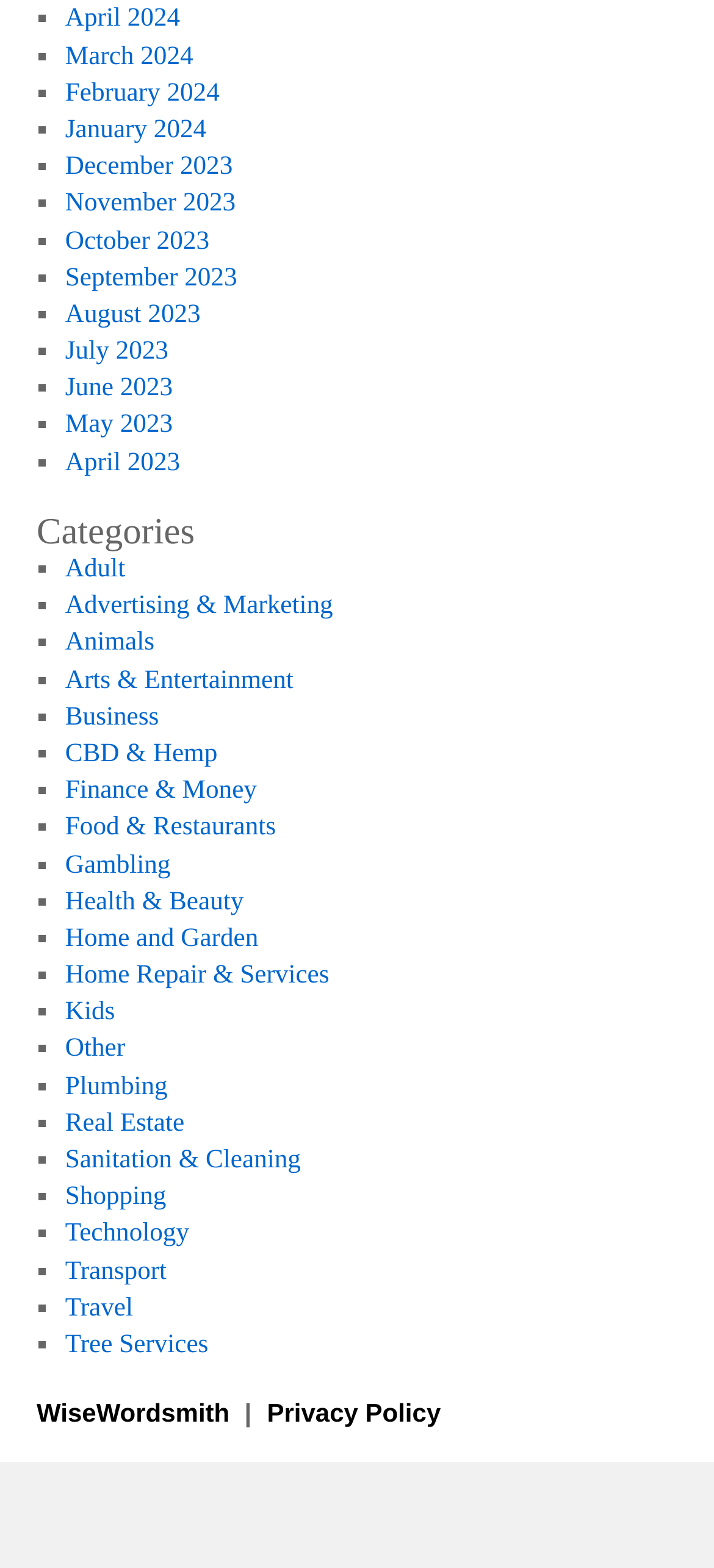Find and provide the bounding box coordinates for the UI element described with: "WiseWordsmith".

[0.051, 0.936, 0.332, 0.955]